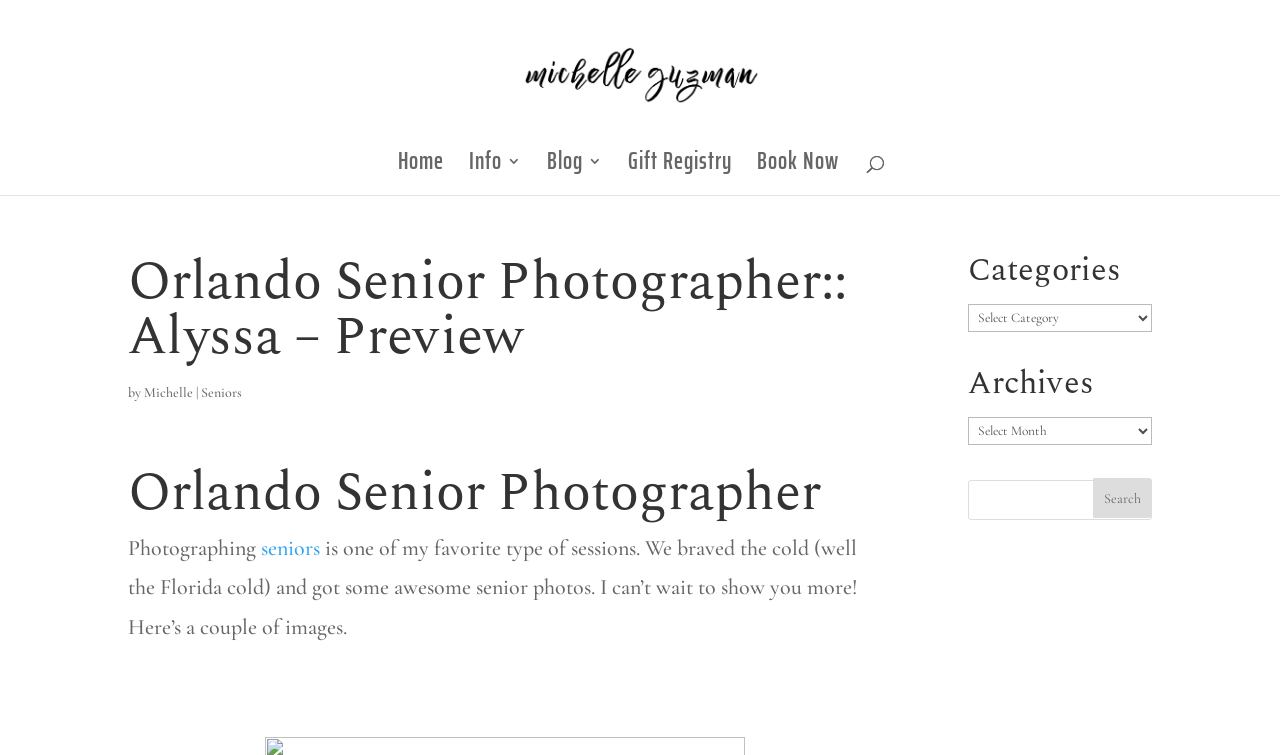Locate the bounding box coordinates of the element that should be clicked to fulfill the instruction: "Select a category".

[0.756, 0.403, 0.9, 0.44]